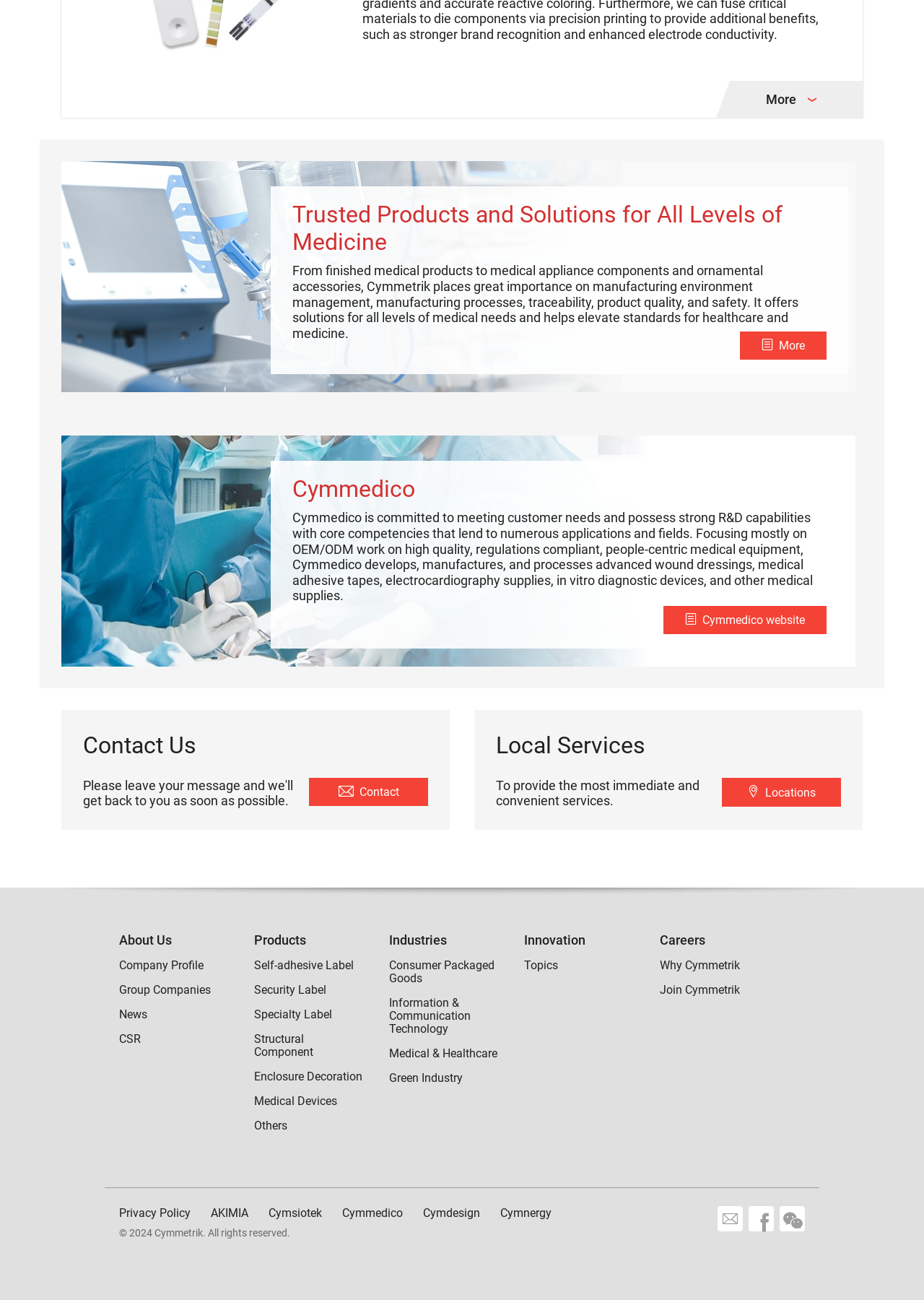How many links are there under 'Local Services'?
Based on the image, answer the question in a detailed manner.

Under the 'Local Services' heading, there are two links: 'Contact' and 'Locations'.